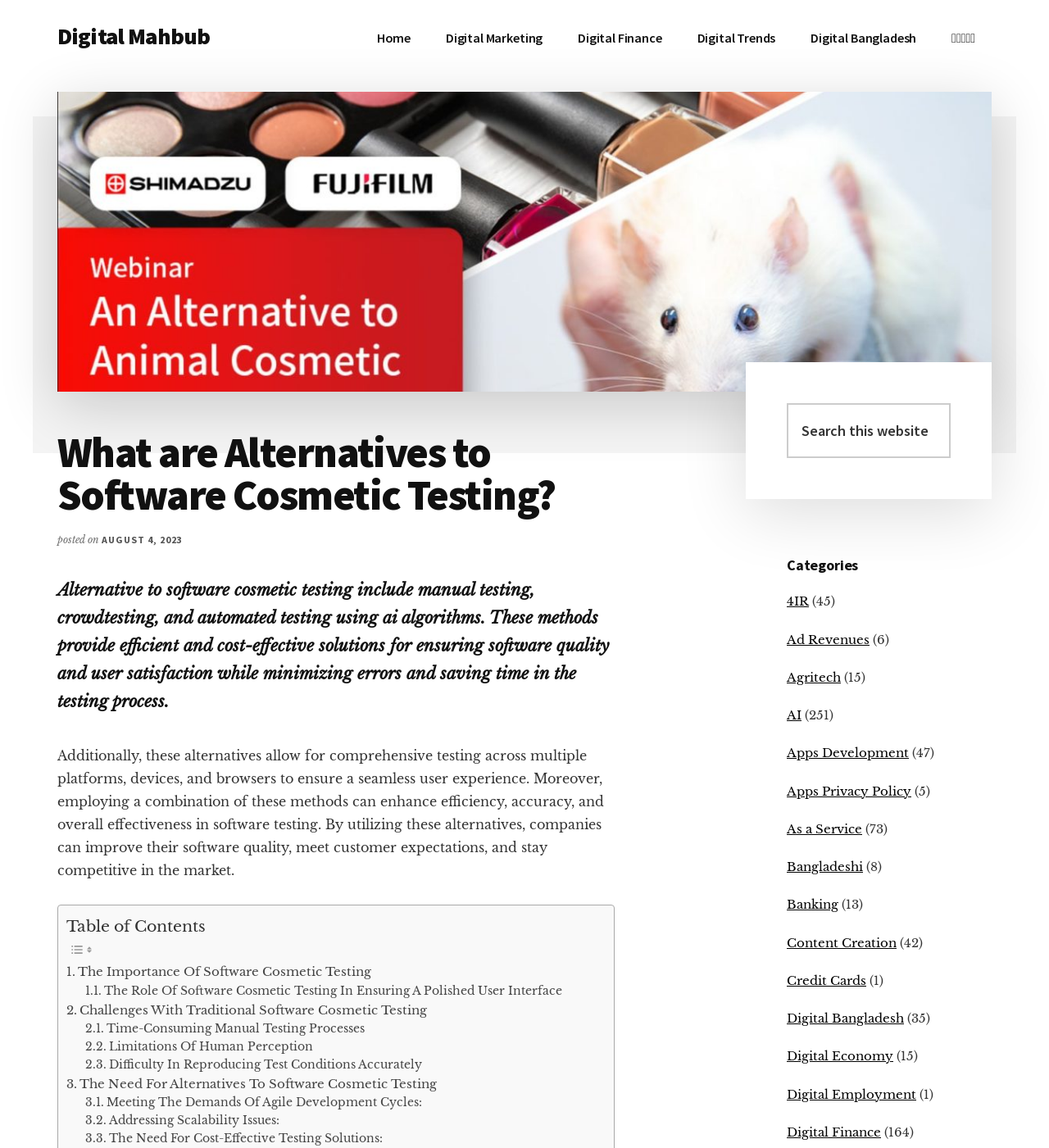Determine the webpage's heading and output its text content.

What are Alternatives to Software Cosmetic Testing?